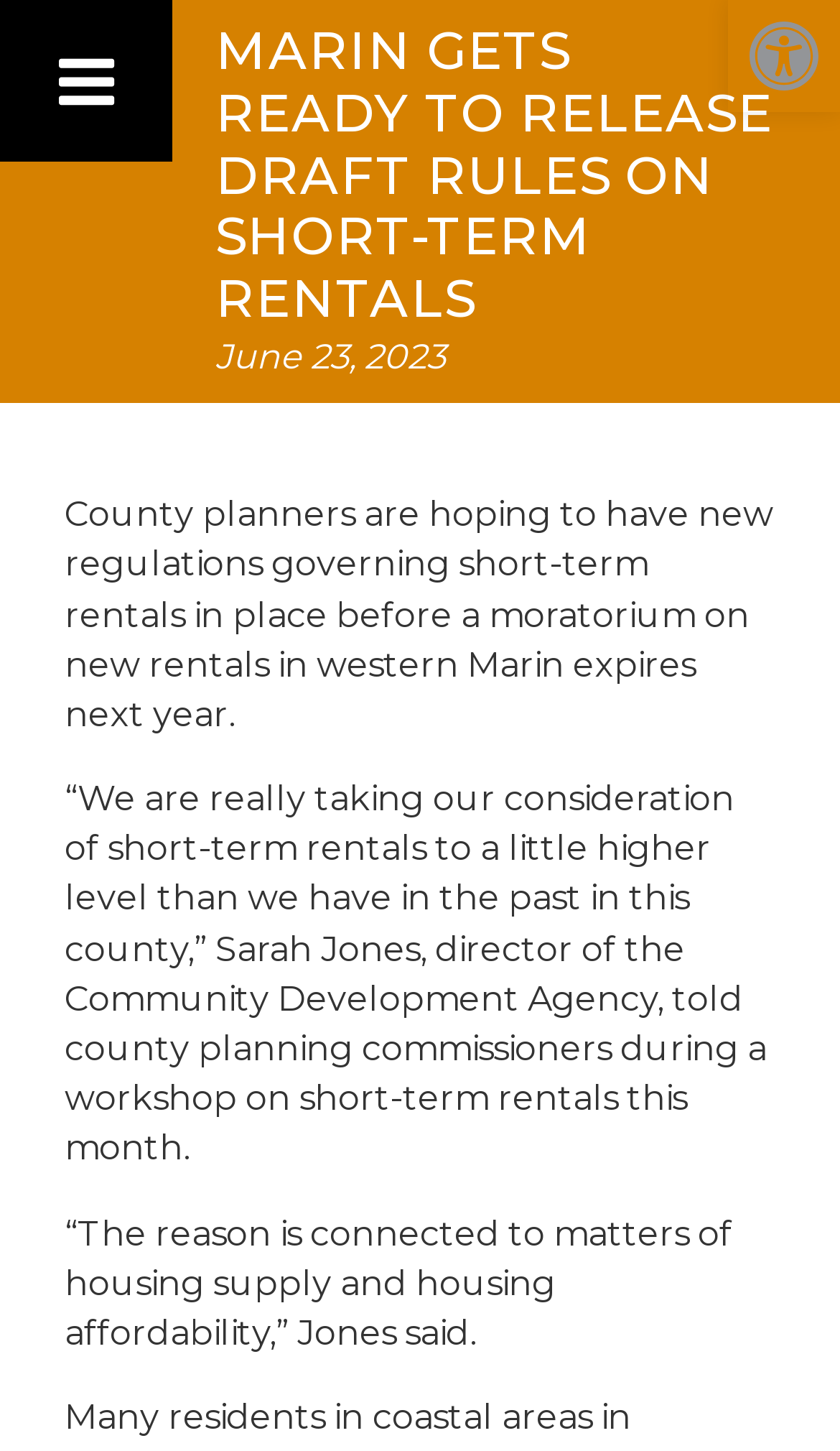What is the name of the director of the Community Development Agency?
Look at the screenshot and respond with a single word or phrase.

Sarah Jones